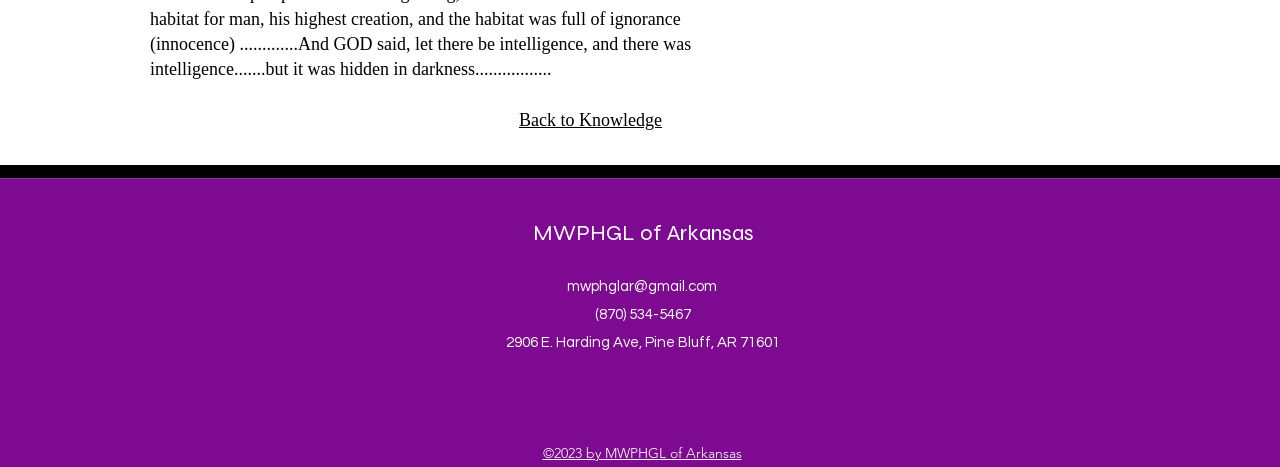What social media platforms are linked?
Analyze the image and deliver a detailed answer to the question.

The social media platforms can be found in the list 'Social Bar' located at the bottom of the page, which contains links to 'Facebook' and 'LinkedIn', suggesting that these are the social media platforms associated with the organization or entity.